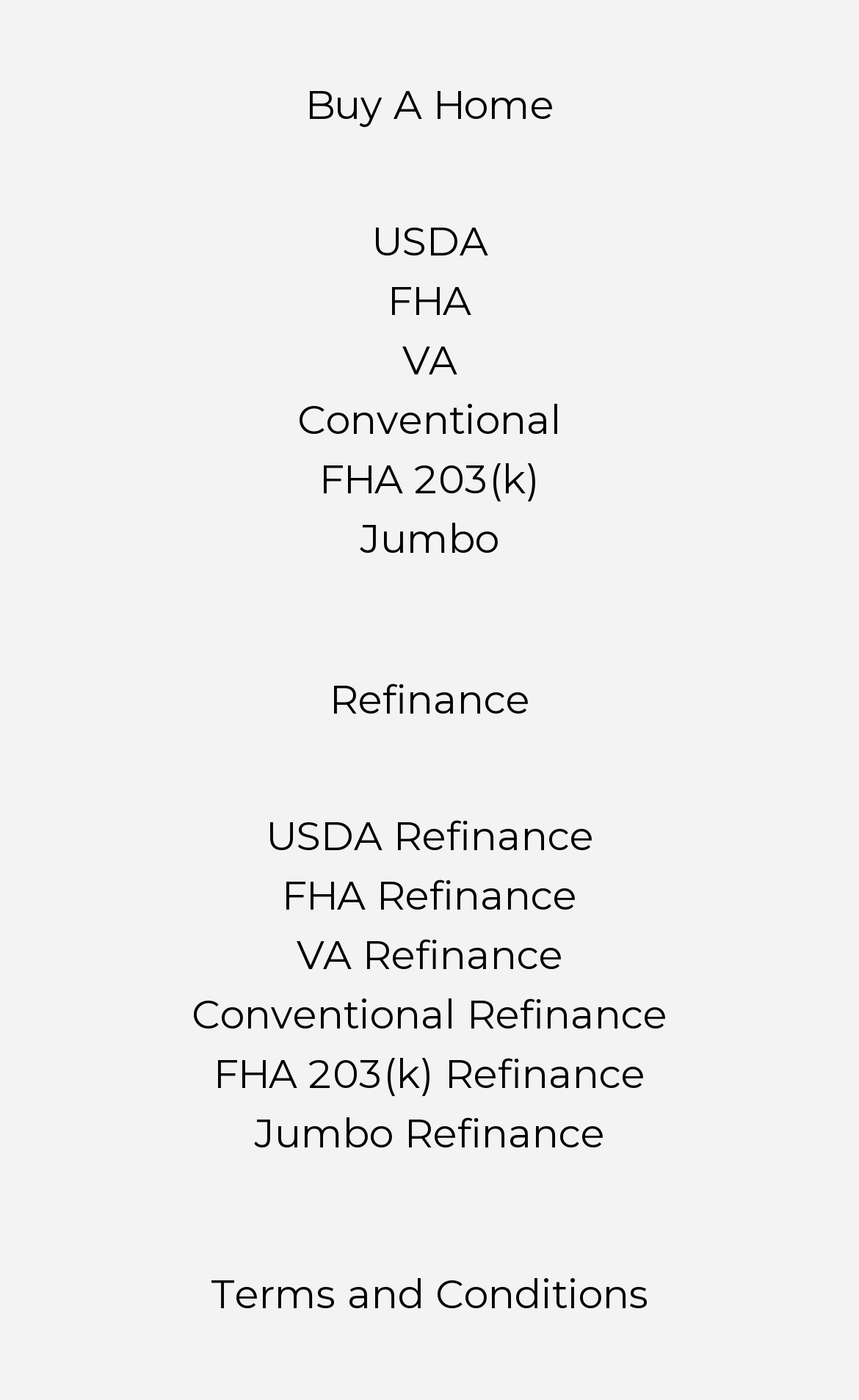Locate the bounding box coordinates of the element I should click to achieve the following instruction: "Read 'Terms and Conditions'".

[0.245, 0.908, 0.755, 0.943]